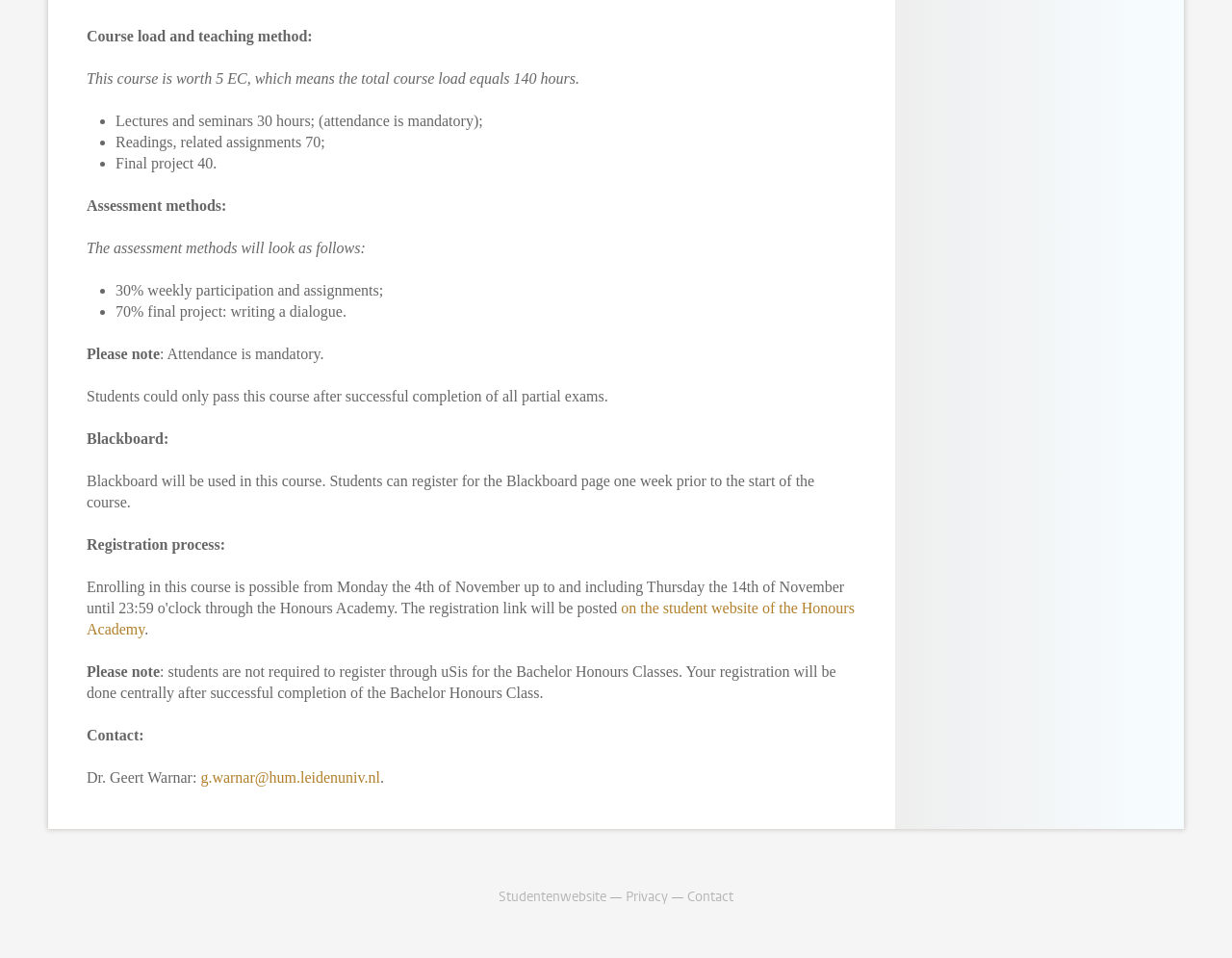What is the percentage of weekly participation and assignments in the assessment?
Provide a well-explained and detailed answer to the question.

The assessment methods are listed, and one of them is '30% weekly participation and assignments;'. This indicates that 30% of the assessment is based on weekly participation and assignments.